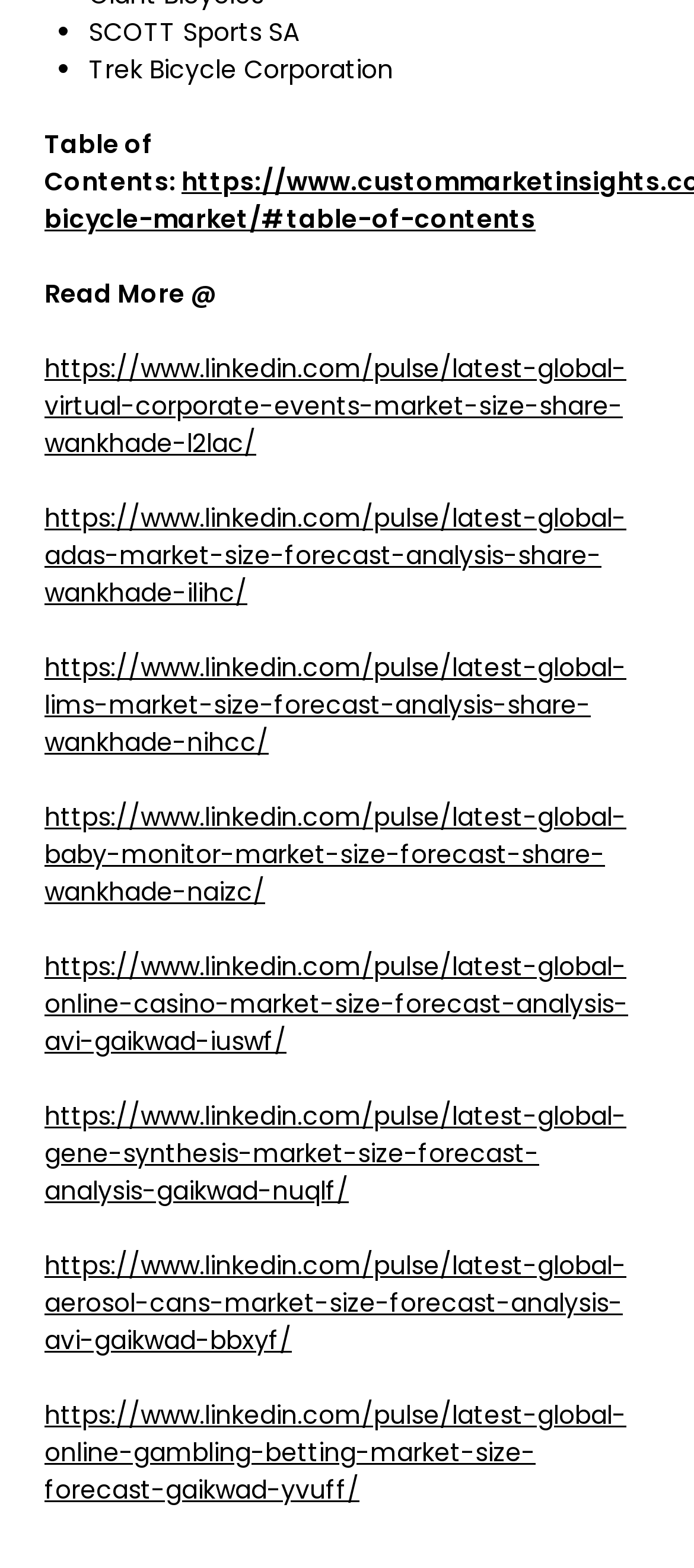What is the topic of the last link?
Respond to the question with a single word or phrase according to the image.

Online gambling betting